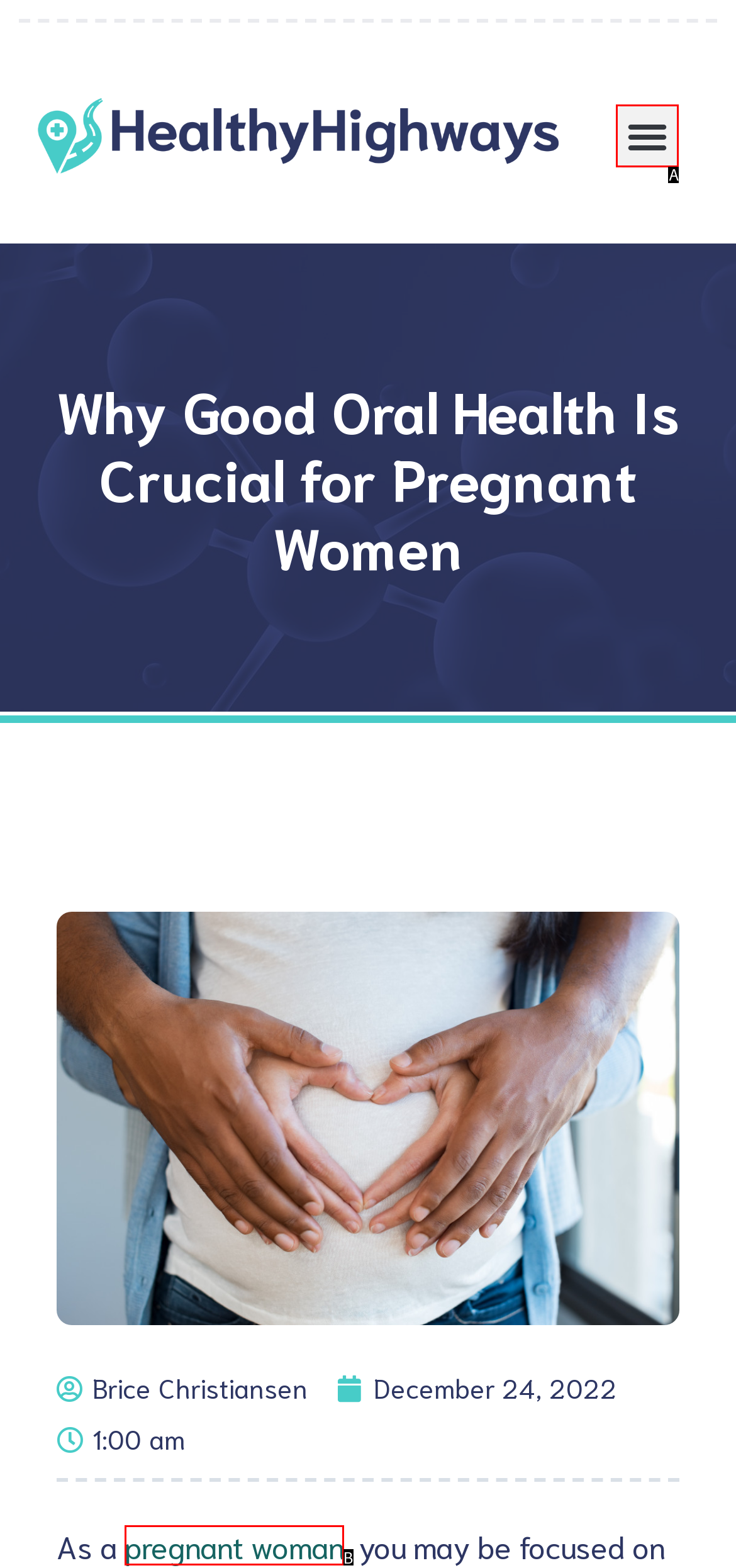Tell me which option best matches the description: Menu
Answer with the option's letter from the given choices directly.

A